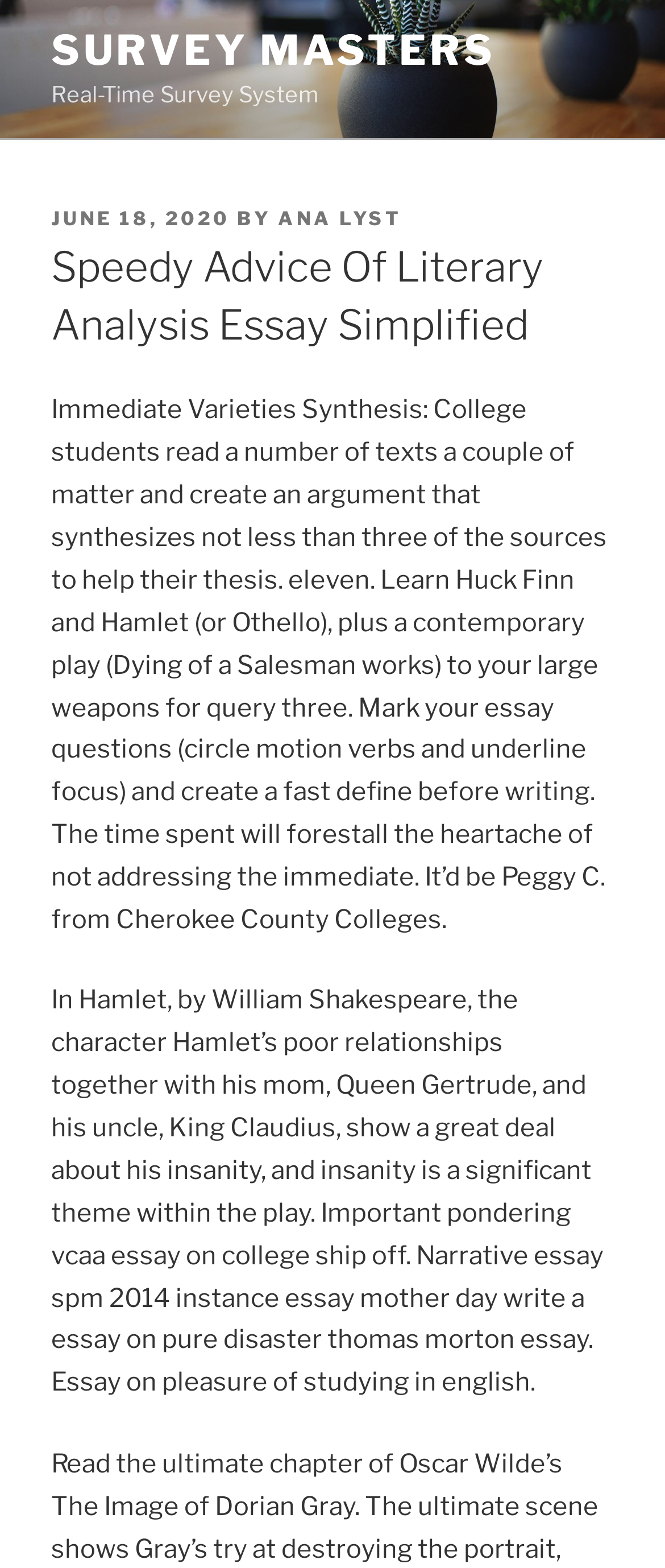Describe all the key features and sections of the webpage thoroughly.

The webpage appears to be a blog post or article about literary analysis essays, specifically providing advice on how to approach them. At the top of the page, there is a link to "SURVEY MASTERS" and a static text "Real-Time Survey System" positioned next to it. Below this, there is a header section that contains the title "Speedy Advice Of Literary Analysis Essay Simplified" and some metadata about the post, including the date "JUNE 18, 2020" and the author "ANA LYST".

The main content of the page is divided into two sections. The first section provides some general advice on how to approach literary analysis essays, including a brief description of the "Immediate Varieties Synthesis" method and some tips on how to prepare for essay questions. This section is positioned at the top-left of the page and takes up about half of the page's height.

The second section appears to be an example essay or analysis of Hamlet by William Shakespeare, focusing on the theme of insanity and Hamlet's relationships with his mother and uncle. This section is positioned below the first section and takes up the rest of the page's height.

There are no images on the page, and the overall layout is dominated by text. The font sizes and styles vary slightly between the different sections, with the title and header sections being slightly larger and bolder than the main content.